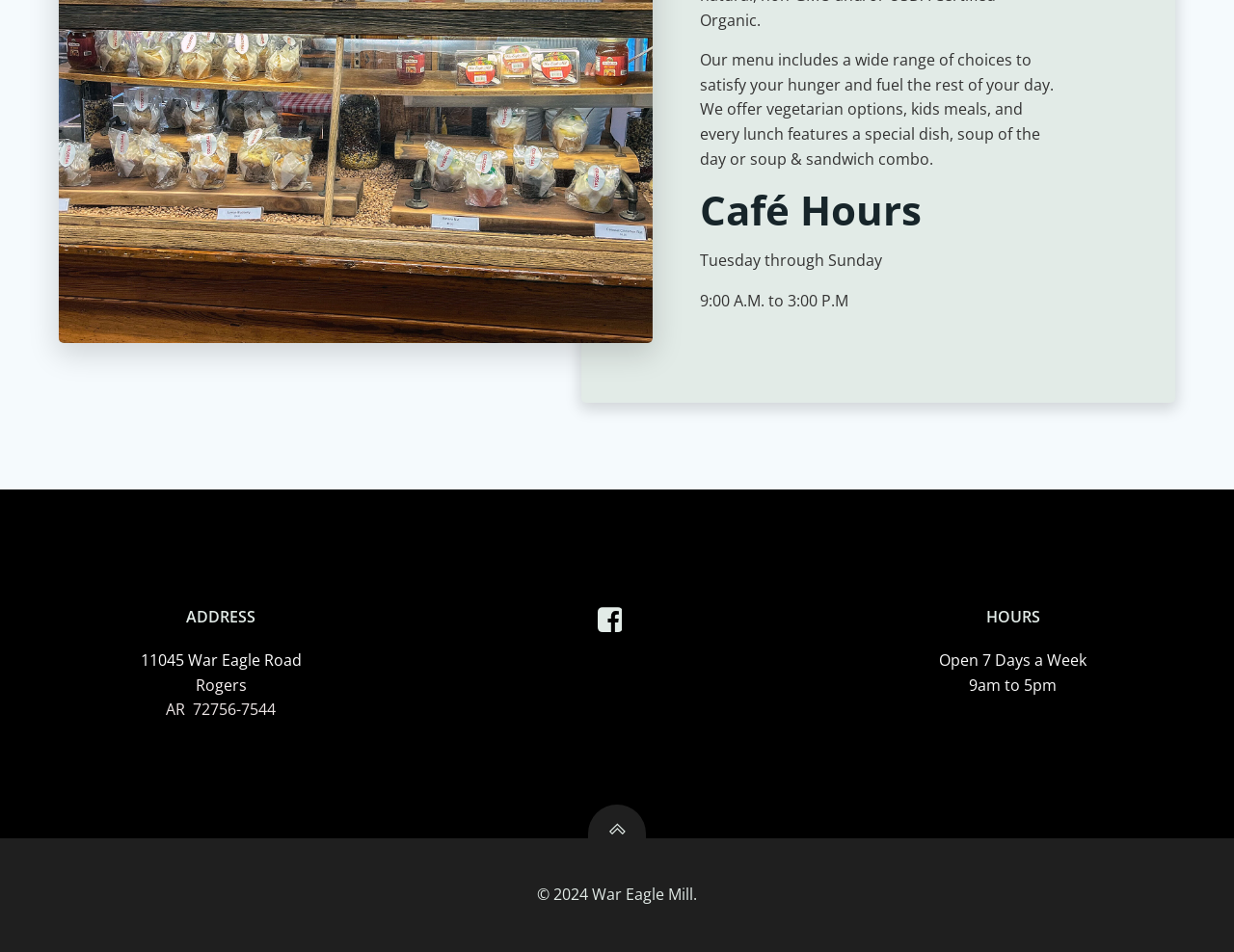Please find the bounding box for the UI component described as follows: "72756-7544".

[0.157, 0.734, 0.224, 0.757]